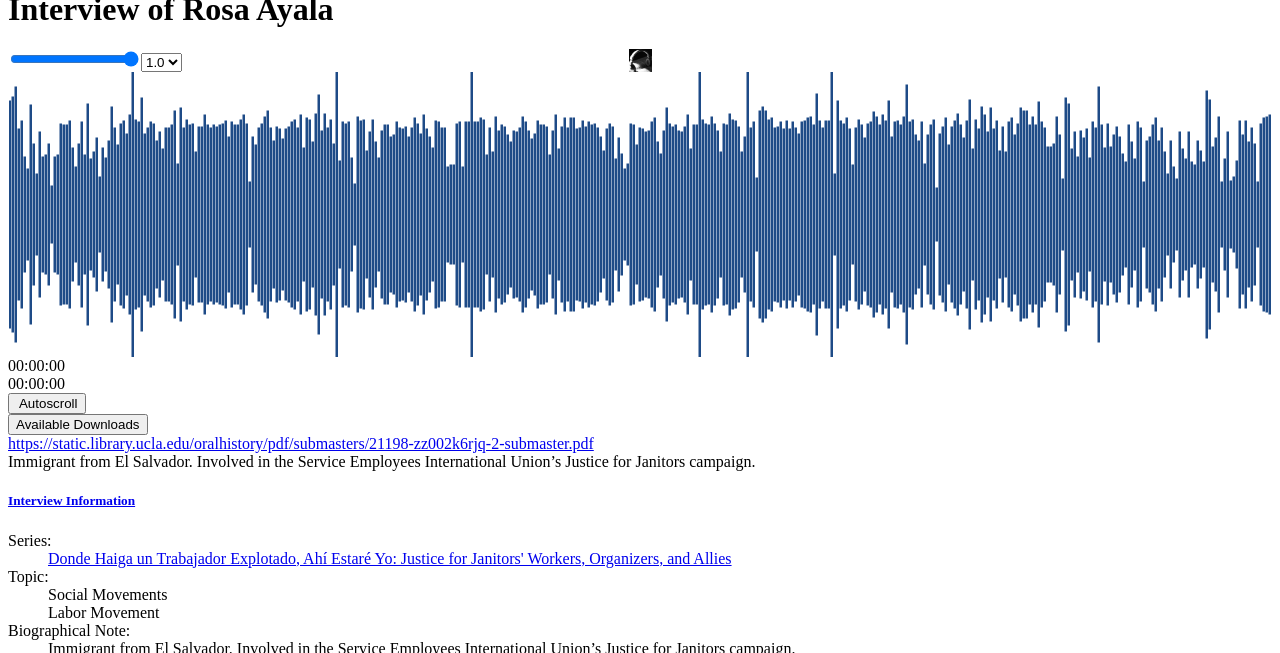Calculate the bounding box coordinates of the UI element given the description: "https://static.library.ucla.edu/oralhistory/pdf/submasters/21198-zz002k6rjq-2-submaster.pdf".

[0.006, 0.666, 0.464, 0.692]